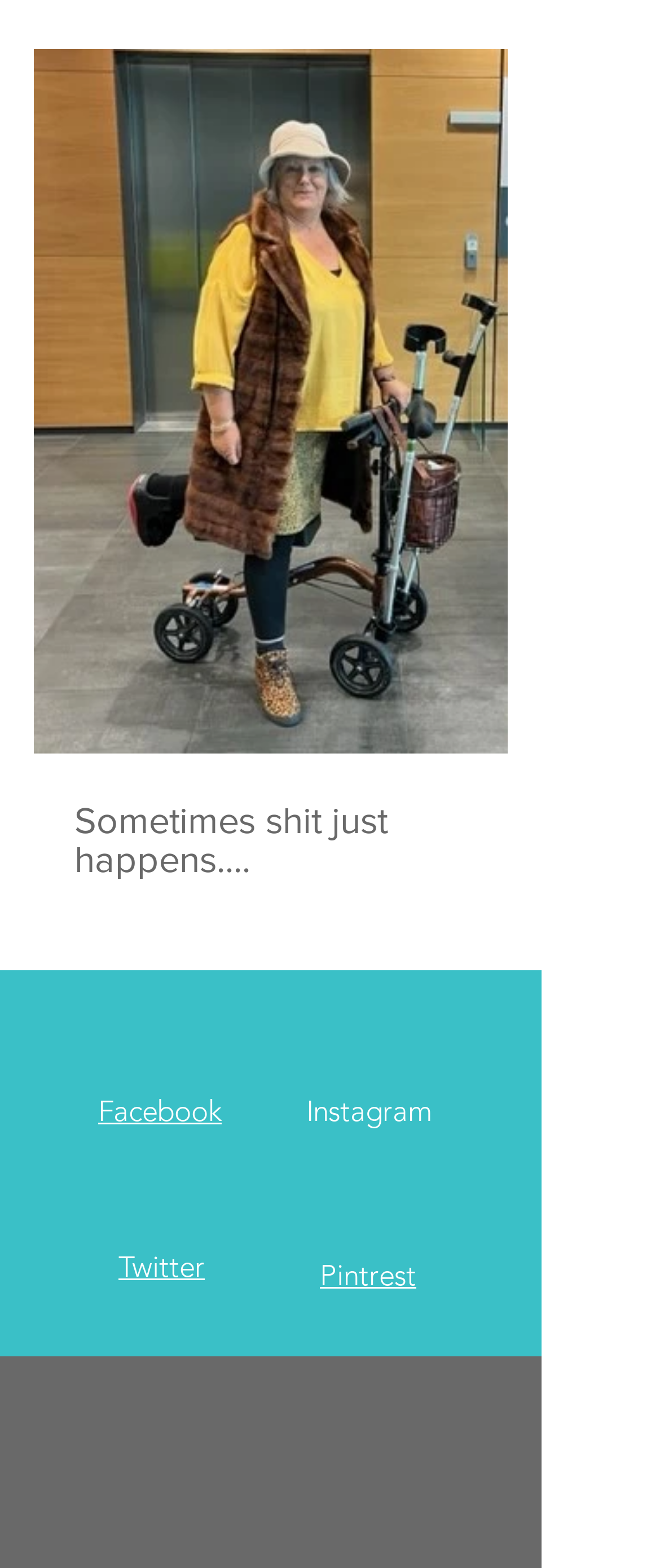Locate the bounding box coordinates of the clickable part needed for the task: "View posts published on June 12, 2024".

None